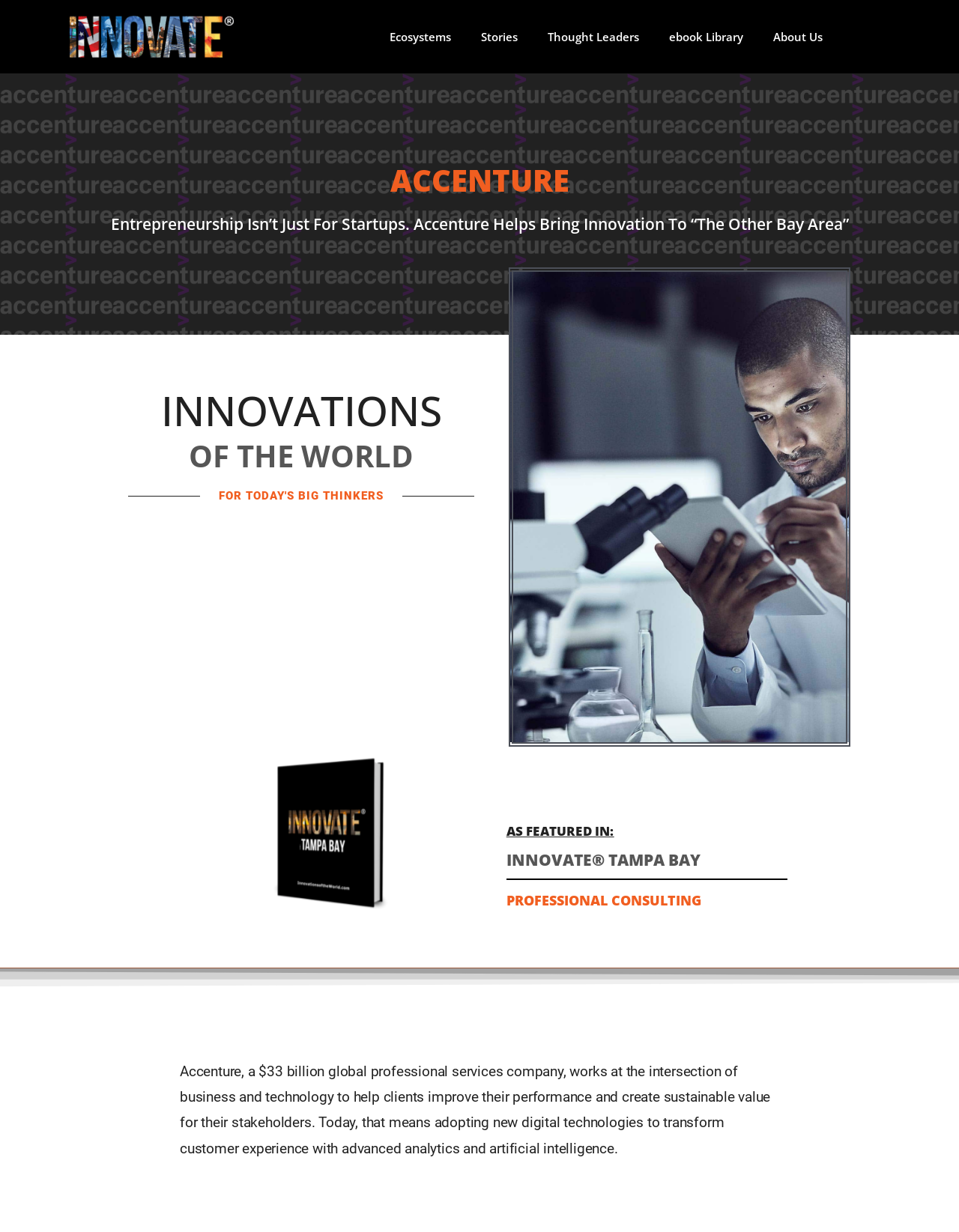What is the company's business focus?
Using the details shown in the screenshot, provide a comprehensive answer to the question.

The company's business focus can be inferred from the StaticText element 'PROFESSIONAL CONSULTING' with bounding box coordinates [0.528, 0.724, 0.731, 0.738].